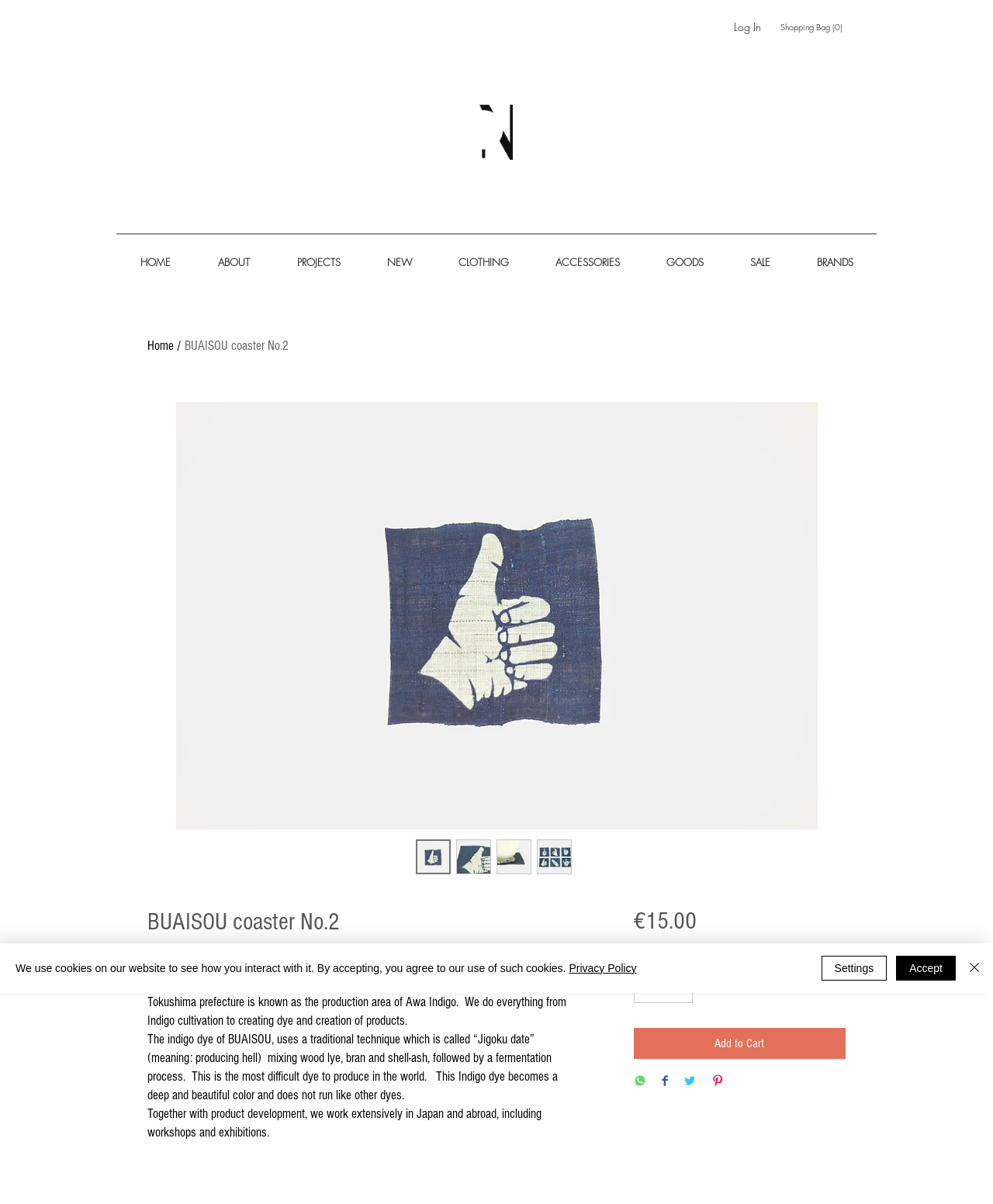Provide the bounding box coordinates for the area that should be clicked to complete the instruction: "View the Cart".

[0.786, 0.019, 0.851, 0.027]